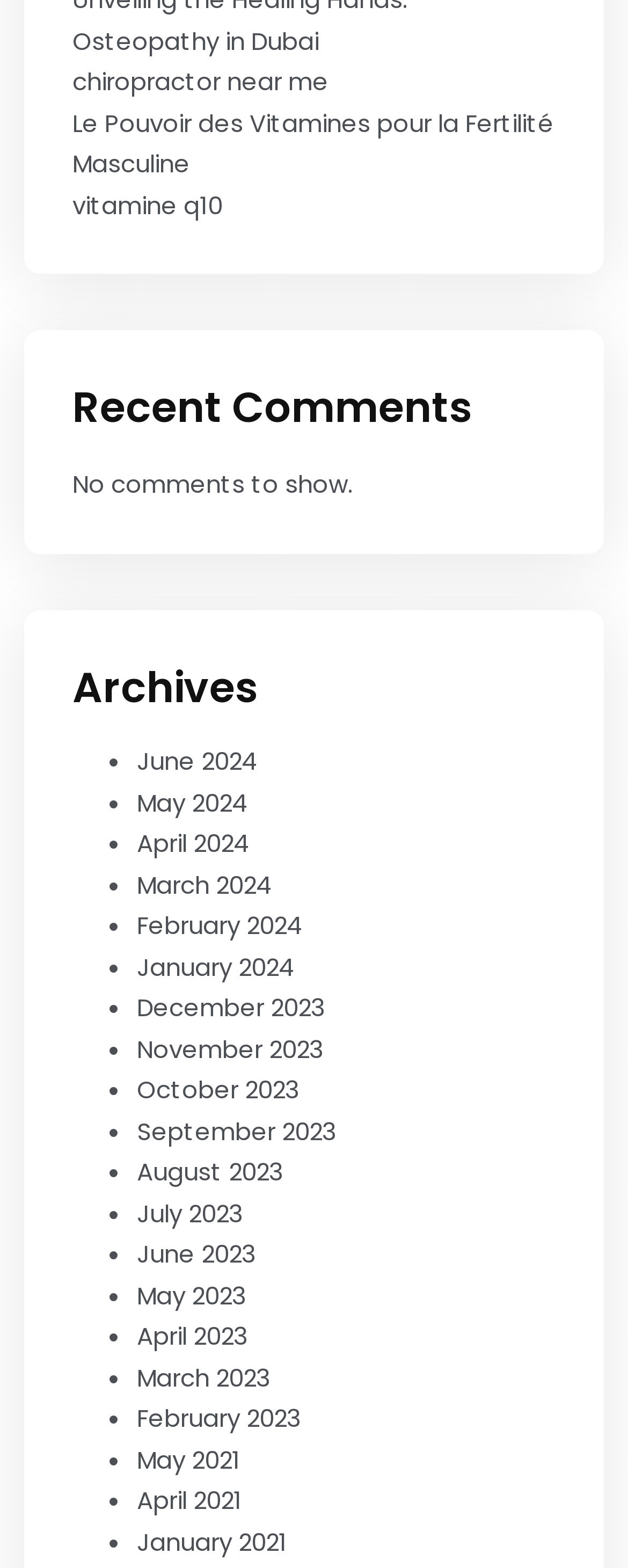Please specify the bounding box coordinates for the clickable region that will help you carry out the instruction: "click on 'chiropractor near me'".

[0.115, 0.042, 0.523, 0.063]